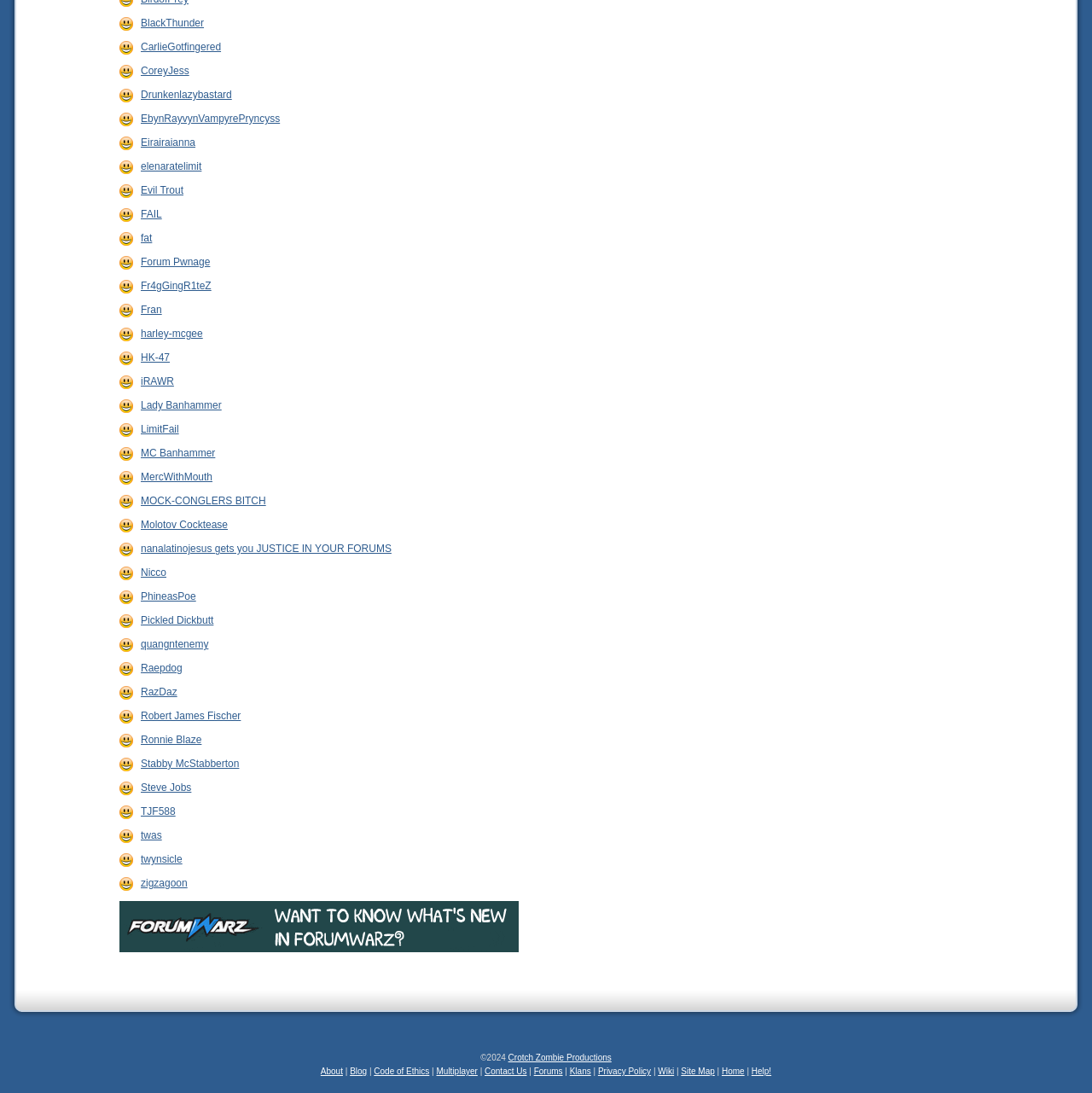How many links are there in the navigation menu at the bottom of the page?
Examine the webpage screenshot and provide an in-depth answer to the question.

I counted the number of link elements in the navigation menu at the bottom of the page and found 13 links, including 'About', 'Blog', 'Code of Ethics', and others.